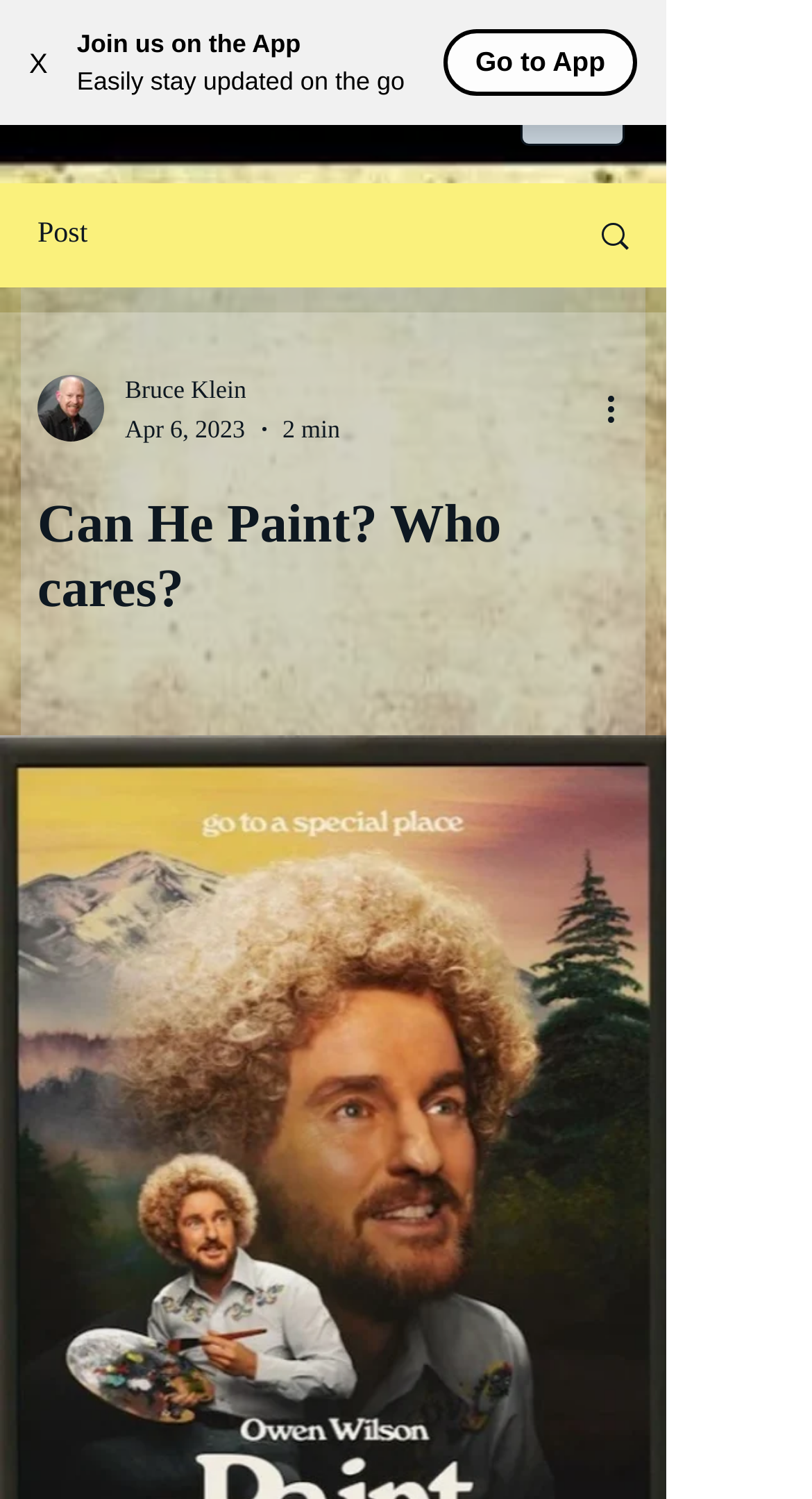How many images are on this webpage?
By examining the image, provide a one-word or phrase answer.

5